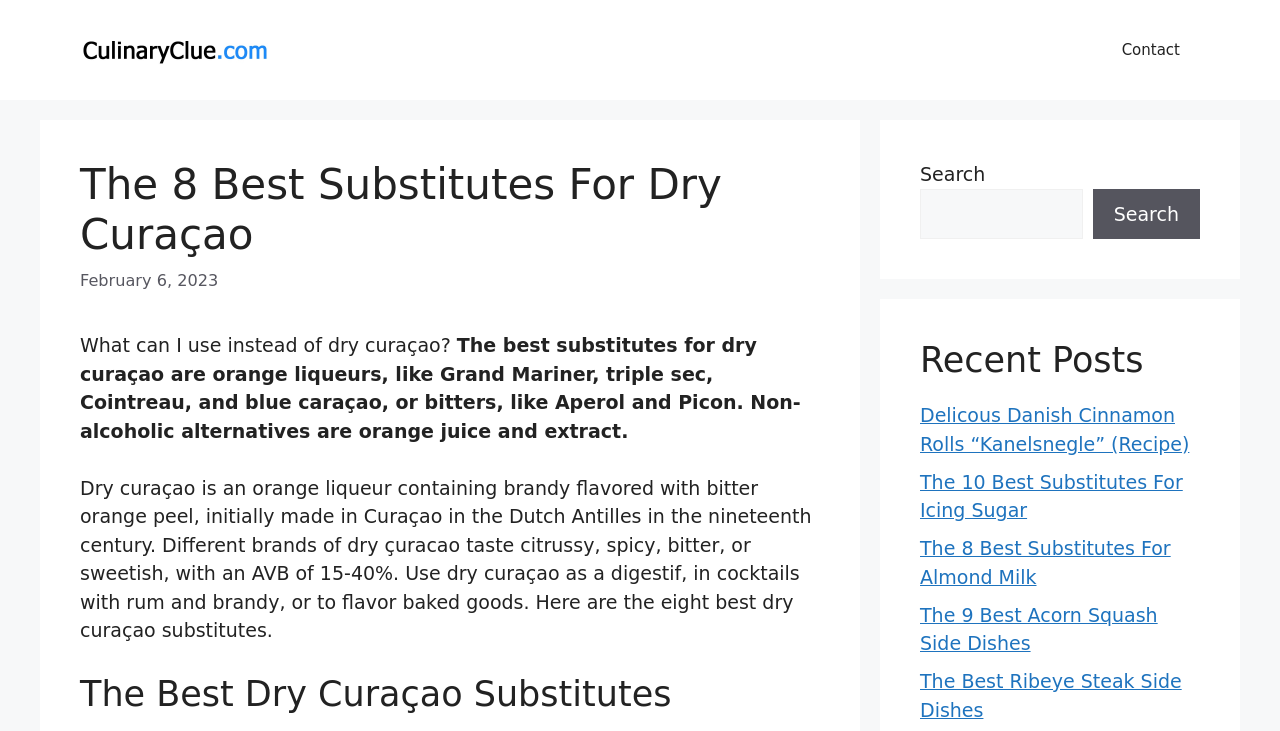Given the webpage screenshot, identify the bounding box of the UI element that matches this description: "parent_node: Search name="s"".

[0.719, 0.258, 0.846, 0.327]